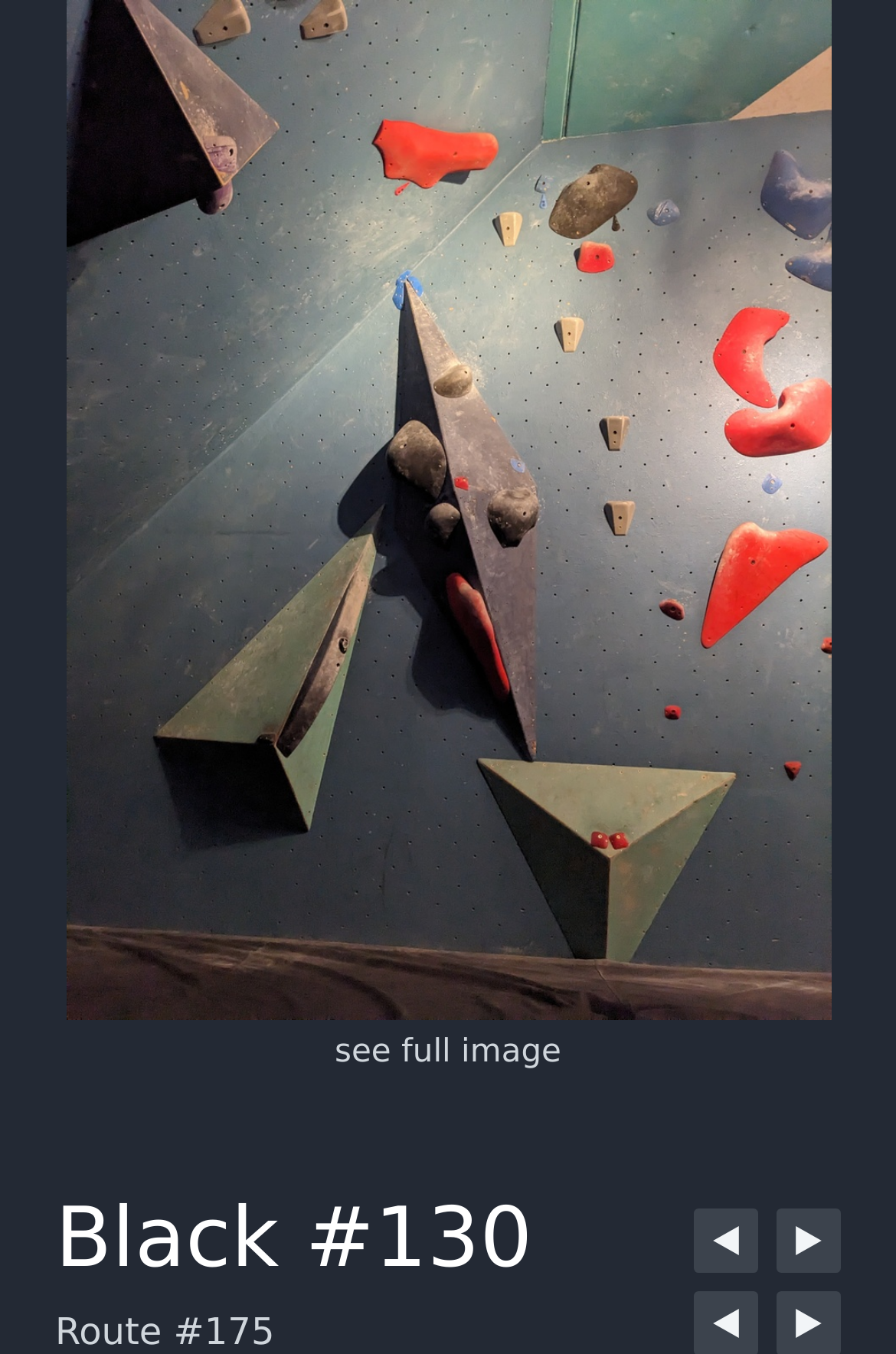Generate a thorough description of the webpage.

This webpage appears to be a climbing route page, specifically showcasing "Black #130". At the top of the page, there is a large image taking up most of the width, spanning from the left edge to almost the right edge, and occupying about three-quarters of the page's height. 

Below the image, there is a link to "see full image", positioned roughly at the center of the page. 

Towards the bottom of the page, there is a heading "Black #130" situated near the left edge. To the right of the heading, there are two links: "Previous black route (Black #129)" and "Next black route (Black #131)". Each of these links has a small image accompanying it. The "Previous" link is positioned closer to the center, while the "Next" link is situated near the right edge.